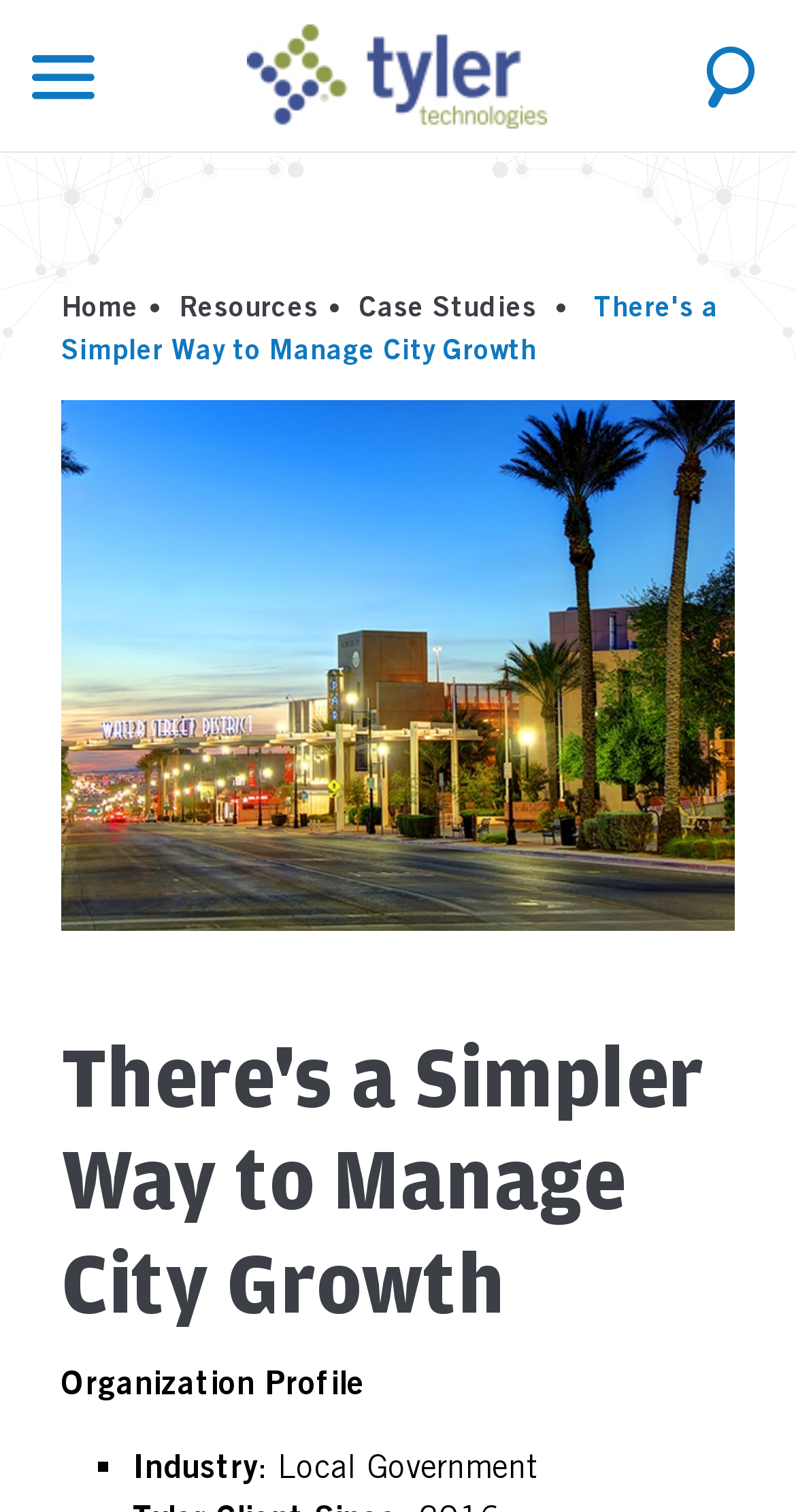Provide your answer in one word or a succinct phrase for the question: 
What type of solution is being offered?

Enterprise Permitting & Licensing